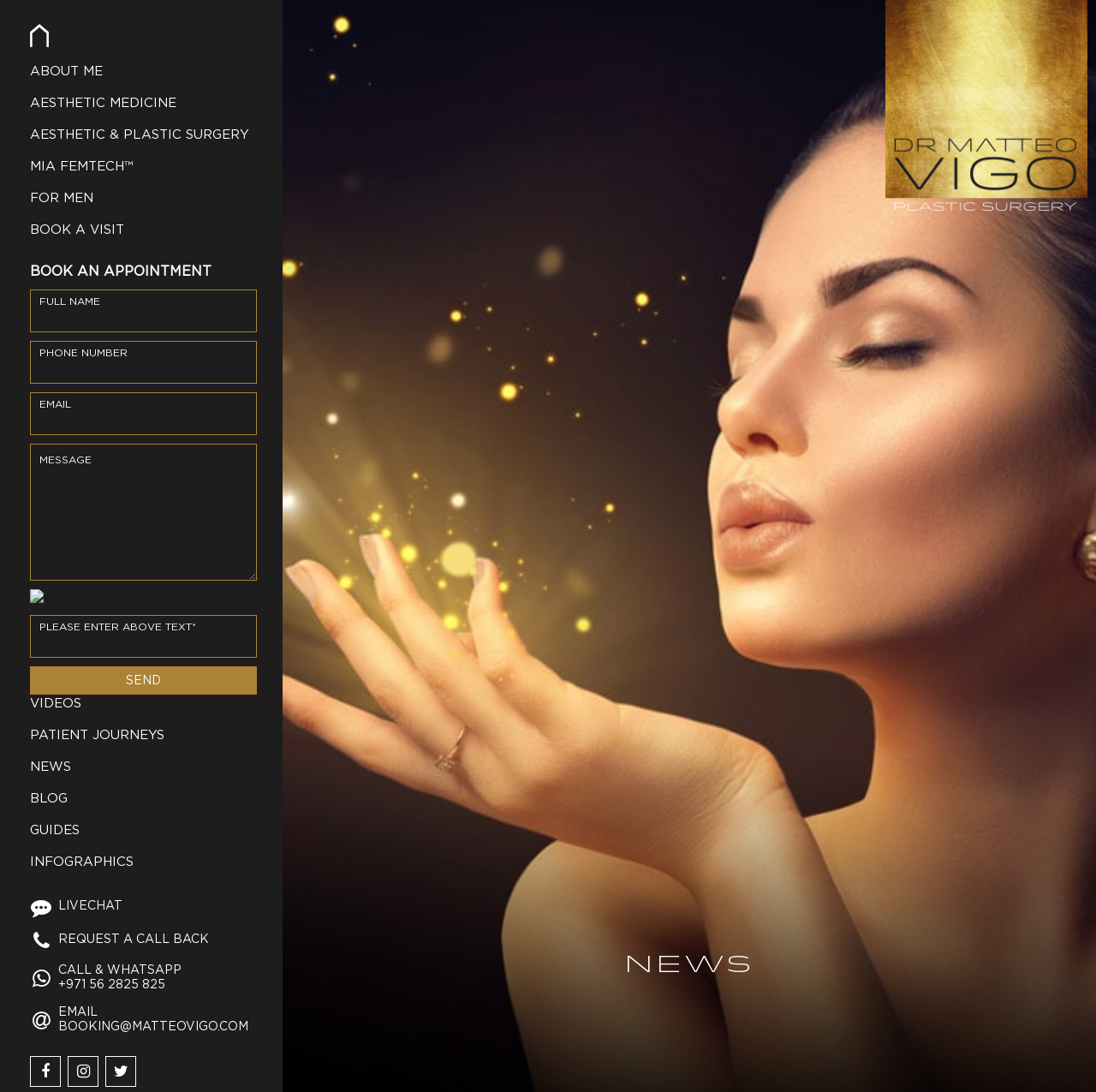Please reply with a single word or brief phrase to the question: 
What is the phone number to call or WhatsApp?

+971 56 2825 825